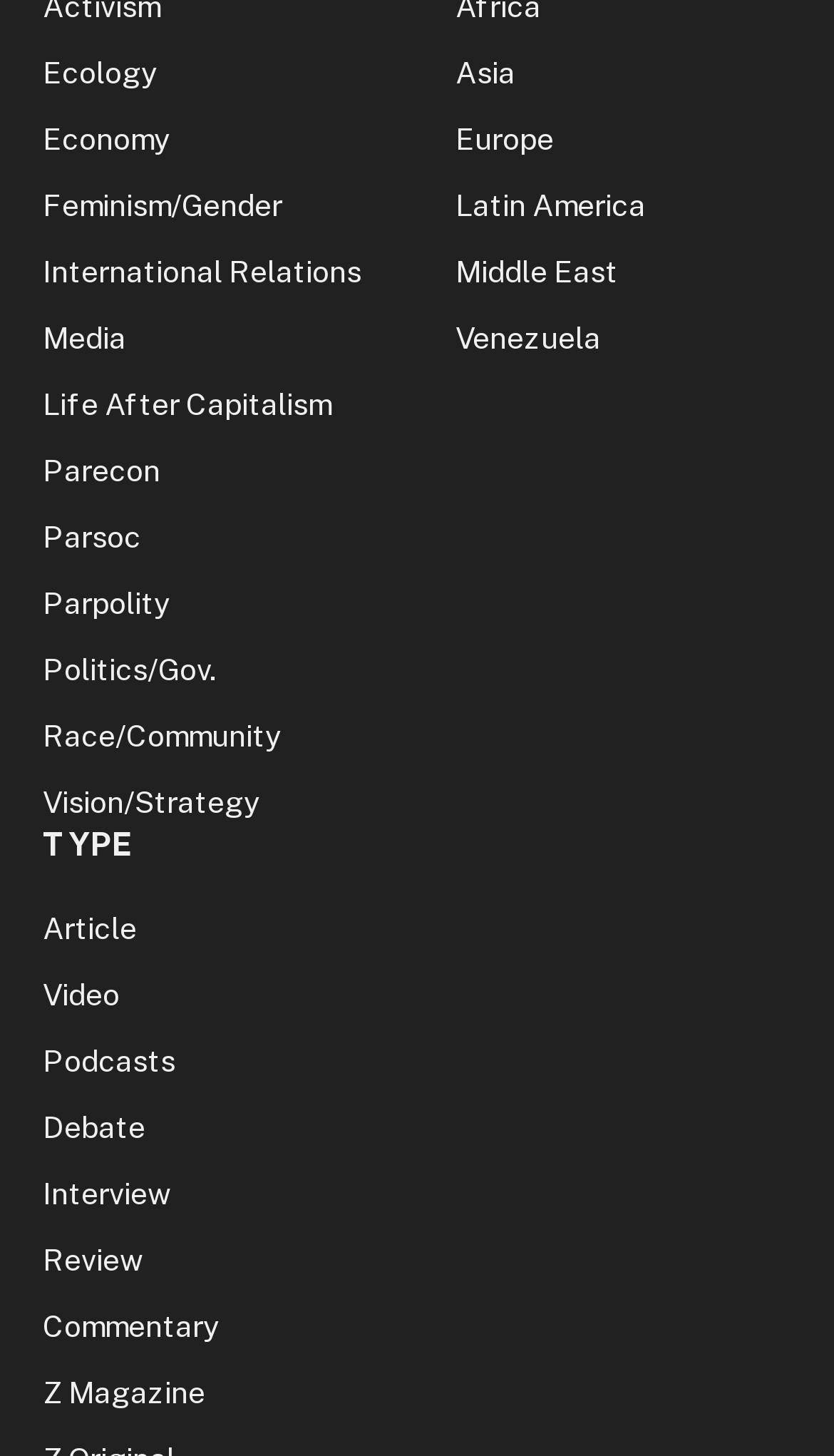Please identify the bounding box coordinates of the element that needs to be clicked to perform the following instruction: "Visit the 'Asia' page".

[0.546, 0.038, 0.618, 0.061]